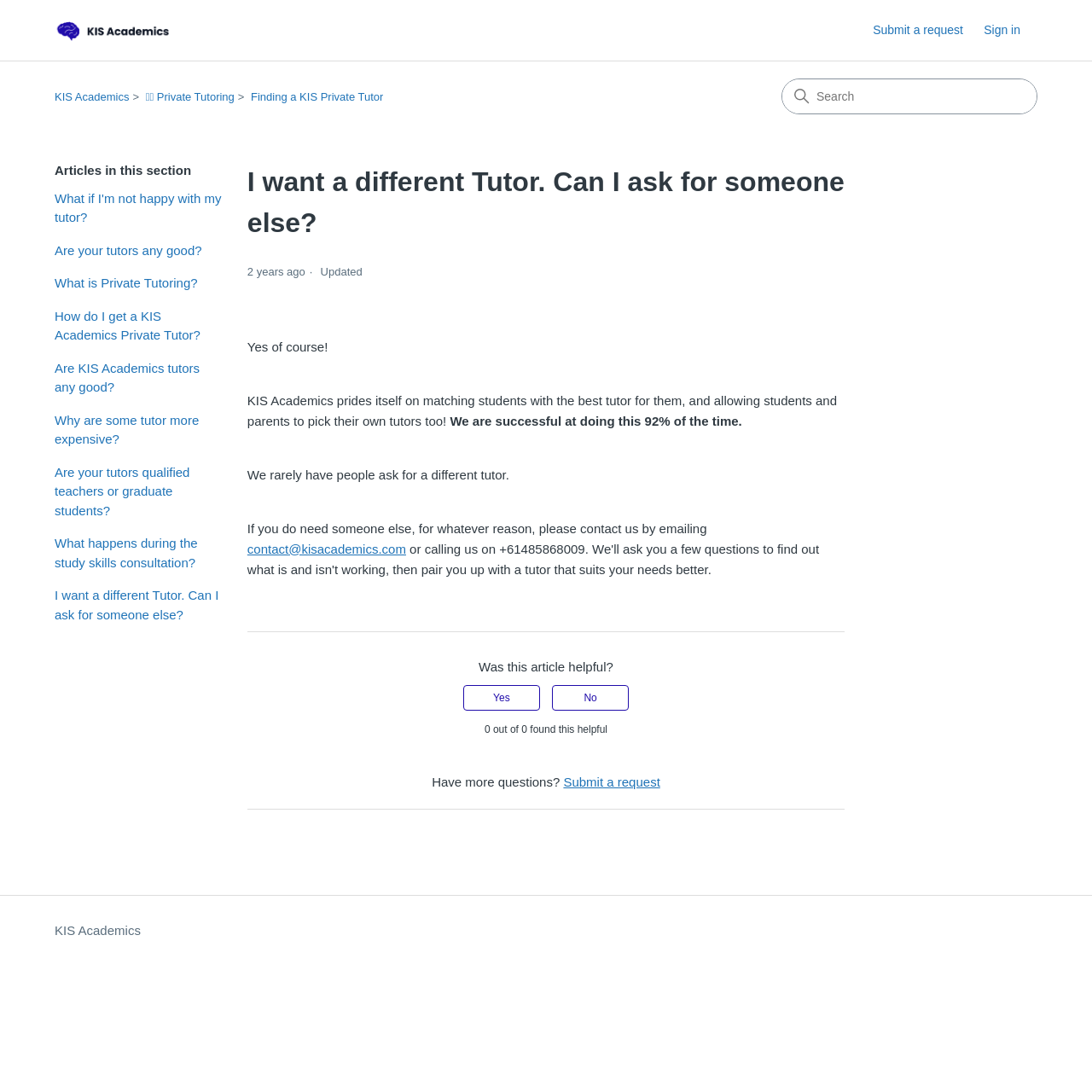What is the success rate of KIS Academics in matching students with tutors?
Look at the screenshot and respond with one word or a short phrase.

92%